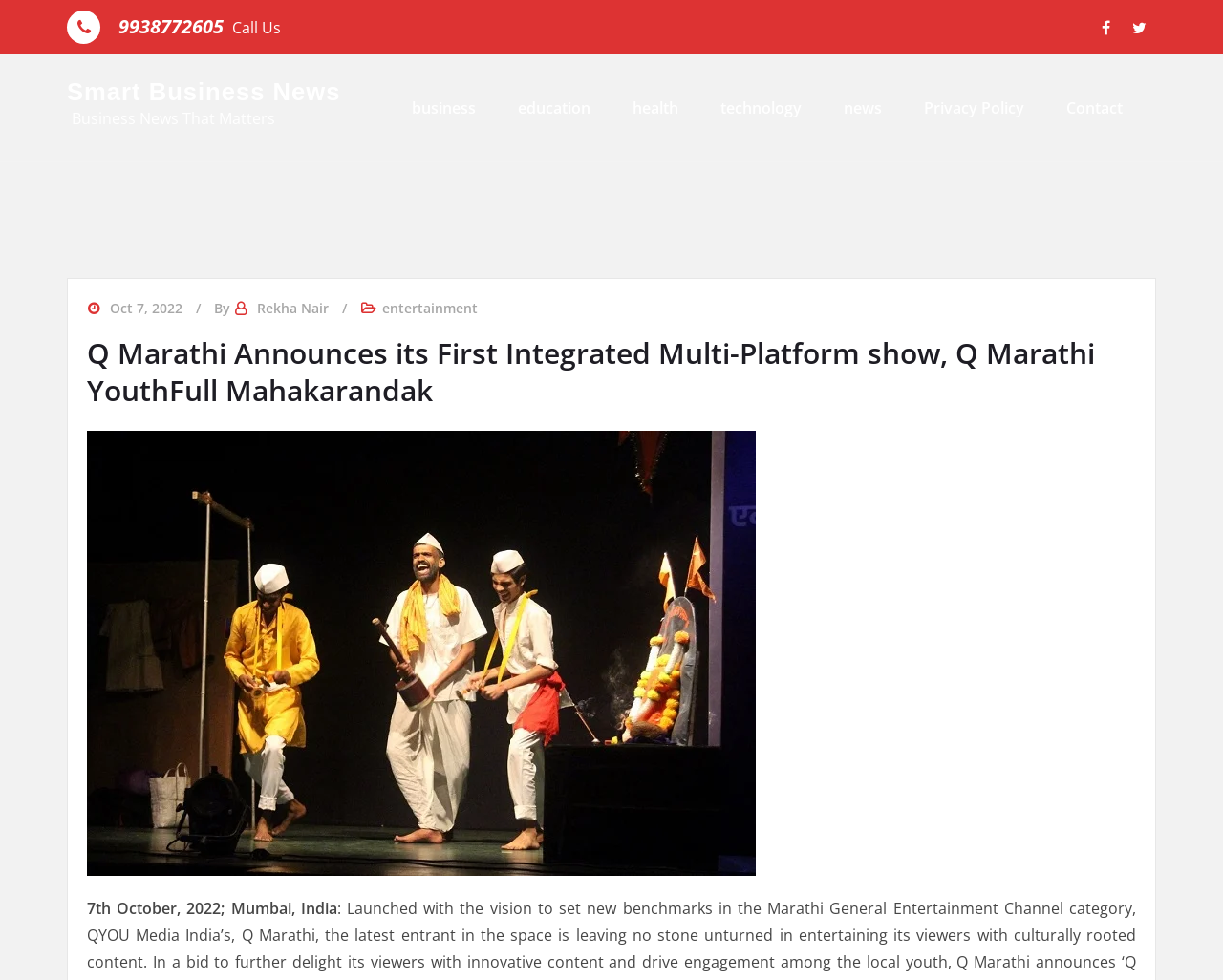What is the name of the author of the news article?
With the help of the image, please provide a detailed response to the question.

I determined the name of the author by examining the link element that says 'Rekha Nair' which is located near the publication date and is likely to be the author's name.